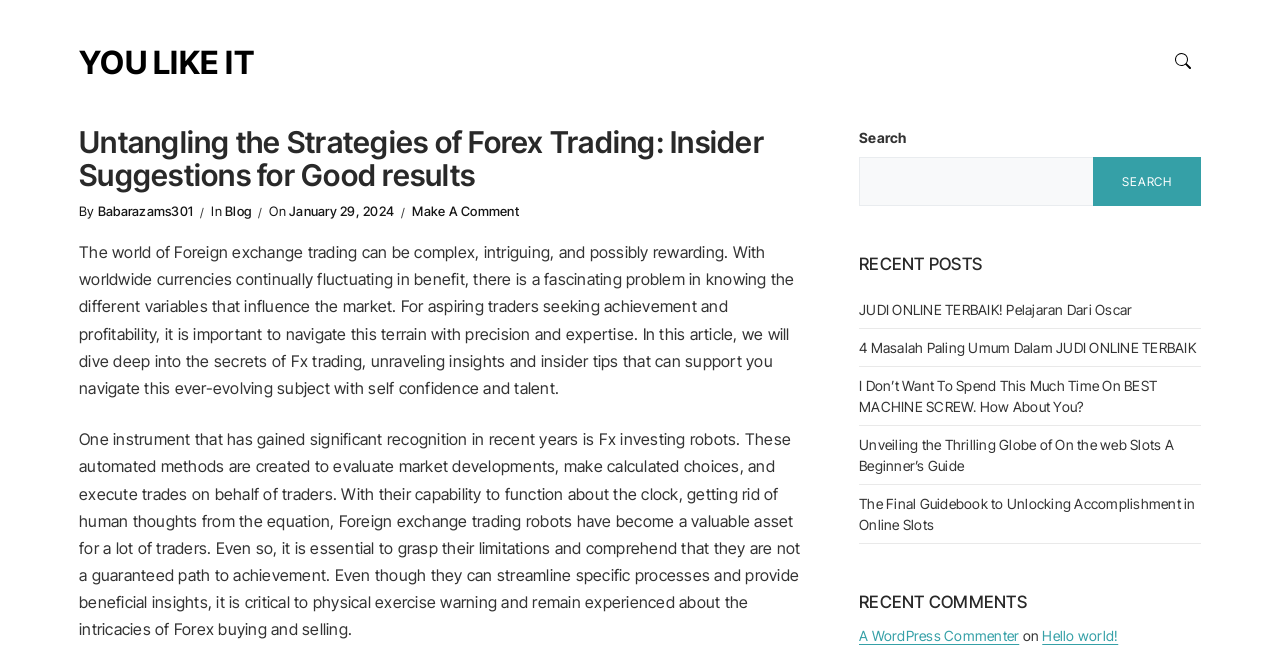Can you give a comprehensive explanation to the question given the content of the image?
What is the author of the article?

The author of the article can be found in the header section of the webpage, where it says 'By Babarazams301'. This information is provided to give credit to the person who wrote the article.